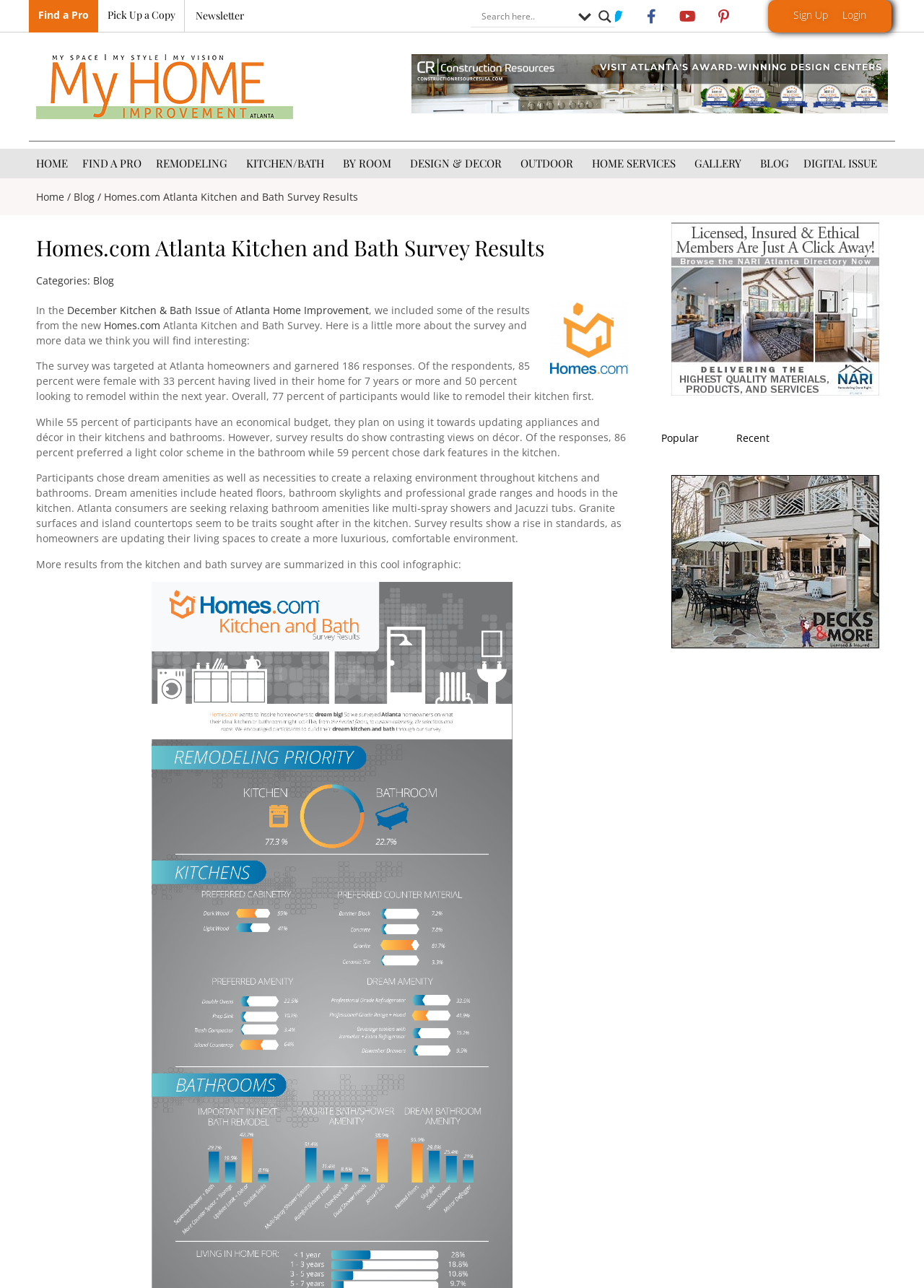Locate the bounding box coordinates of the area that needs to be clicked to fulfill the following instruction: "Find a Pro". The coordinates should be in the format of four float numbers between 0 and 1, namely [left, top, right, bottom].

[0.041, 0.006, 0.096, 0.017]